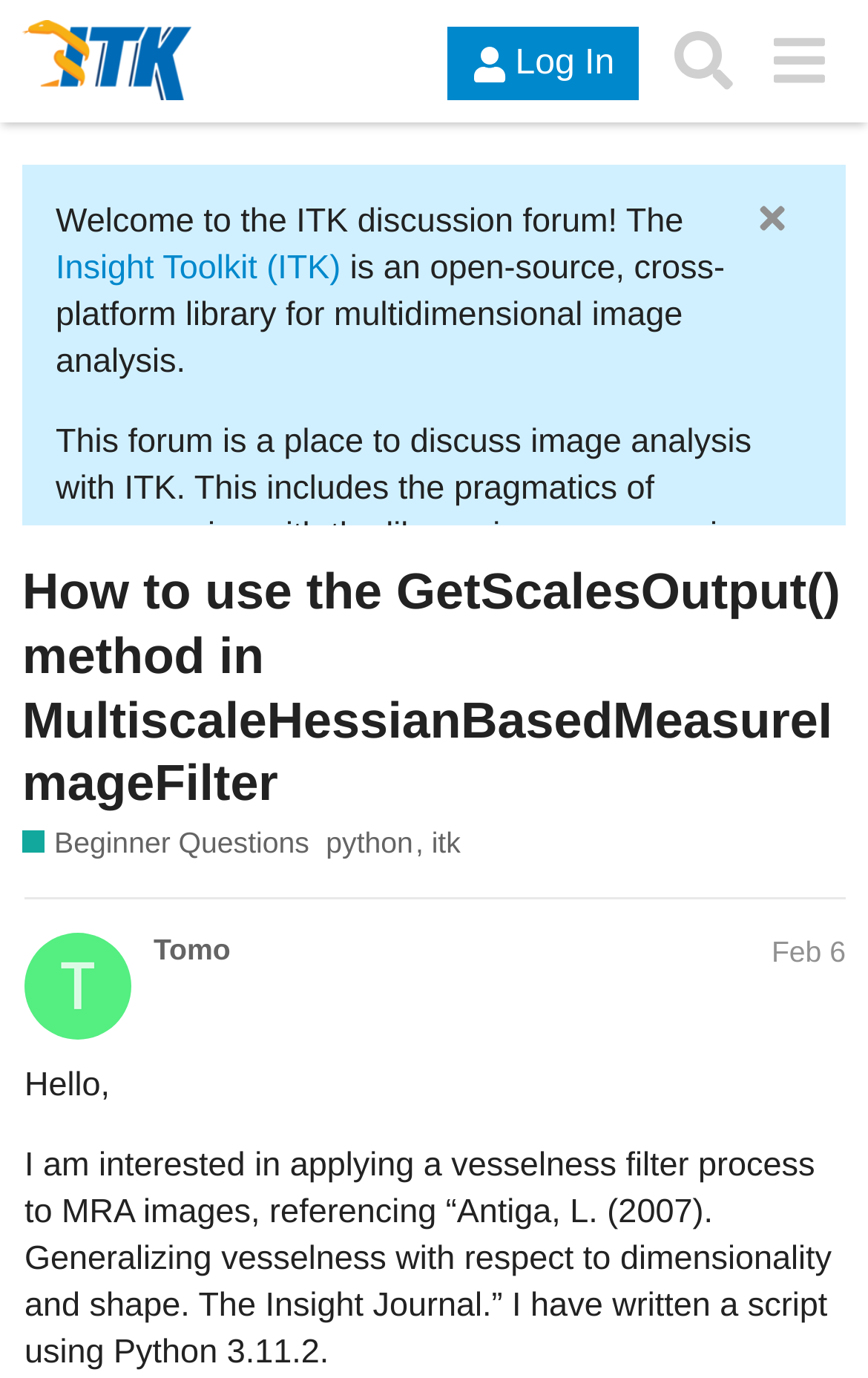Identify the bounding box for the UI element described as: "Tomo". The coordinates should be four float numbers between 0 and 1, i.e., [left, top, right, bottom].

[0.177, 0.677, 0.266, 0.702]